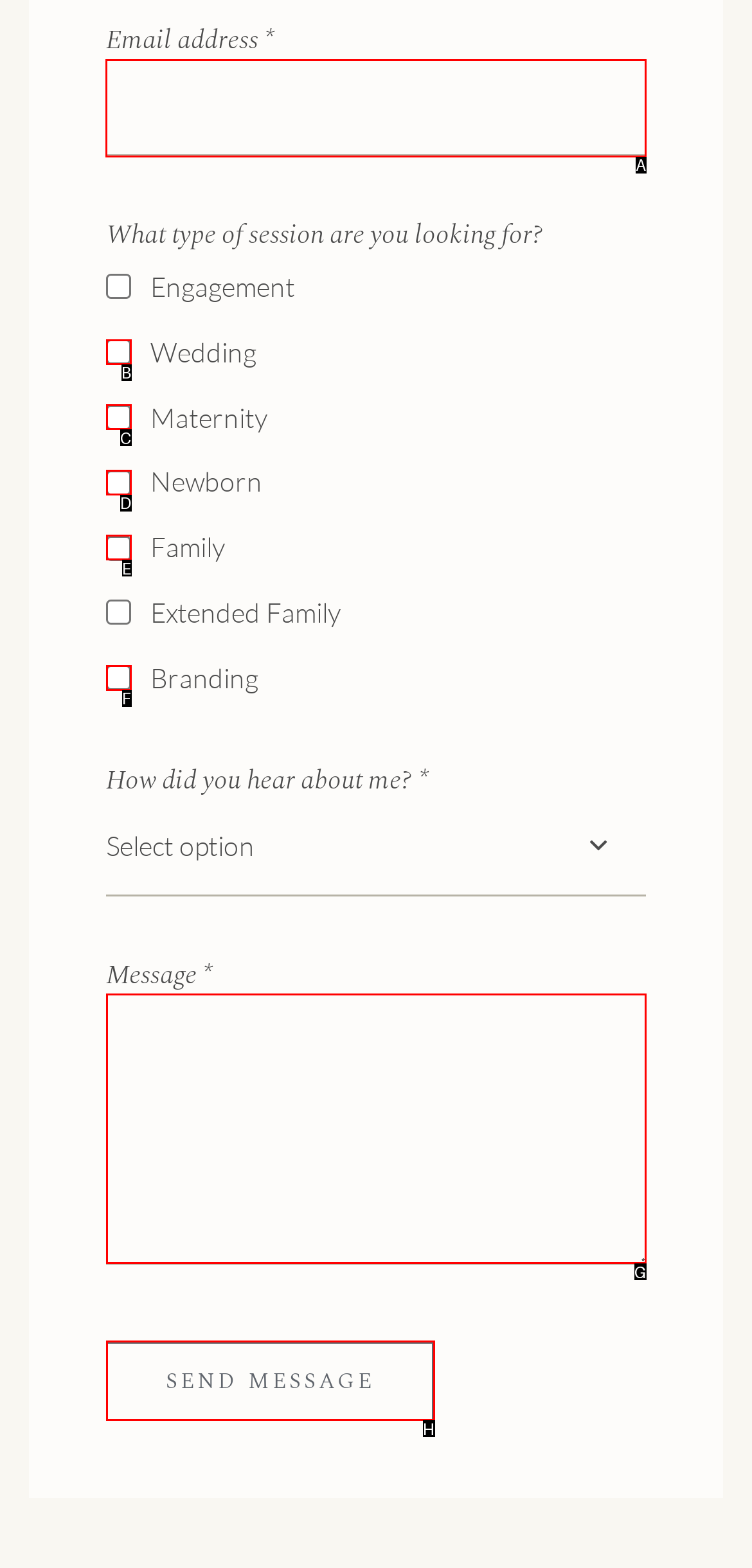Select the appropriate HTML element that needs to be clicked to finish the task: Enter email address
Reply with the letter of the chosen option.

A